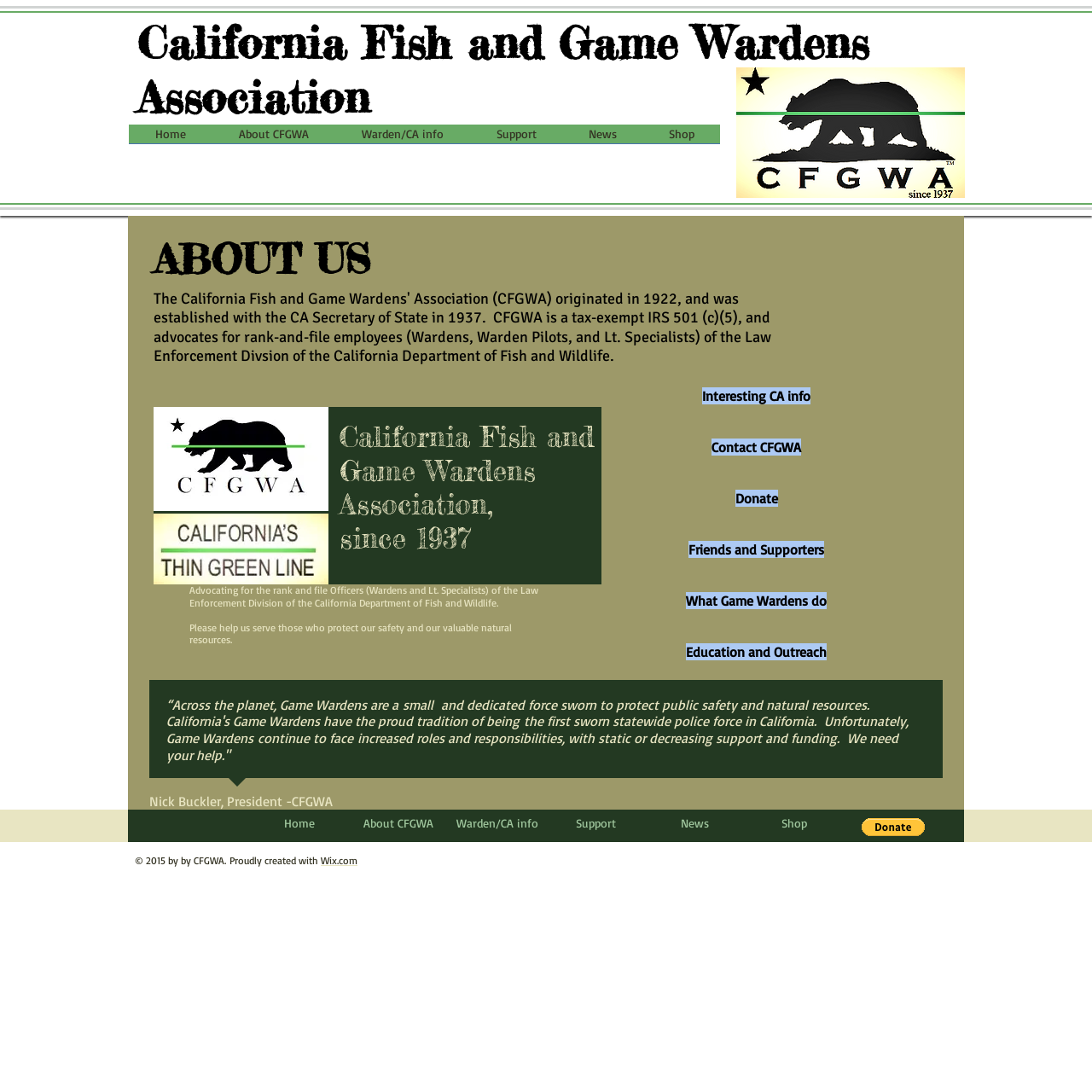Find the coordinates for the bounding box of the element with this description: "Support".

[0.5, 0.742, 0.591, 0.766]